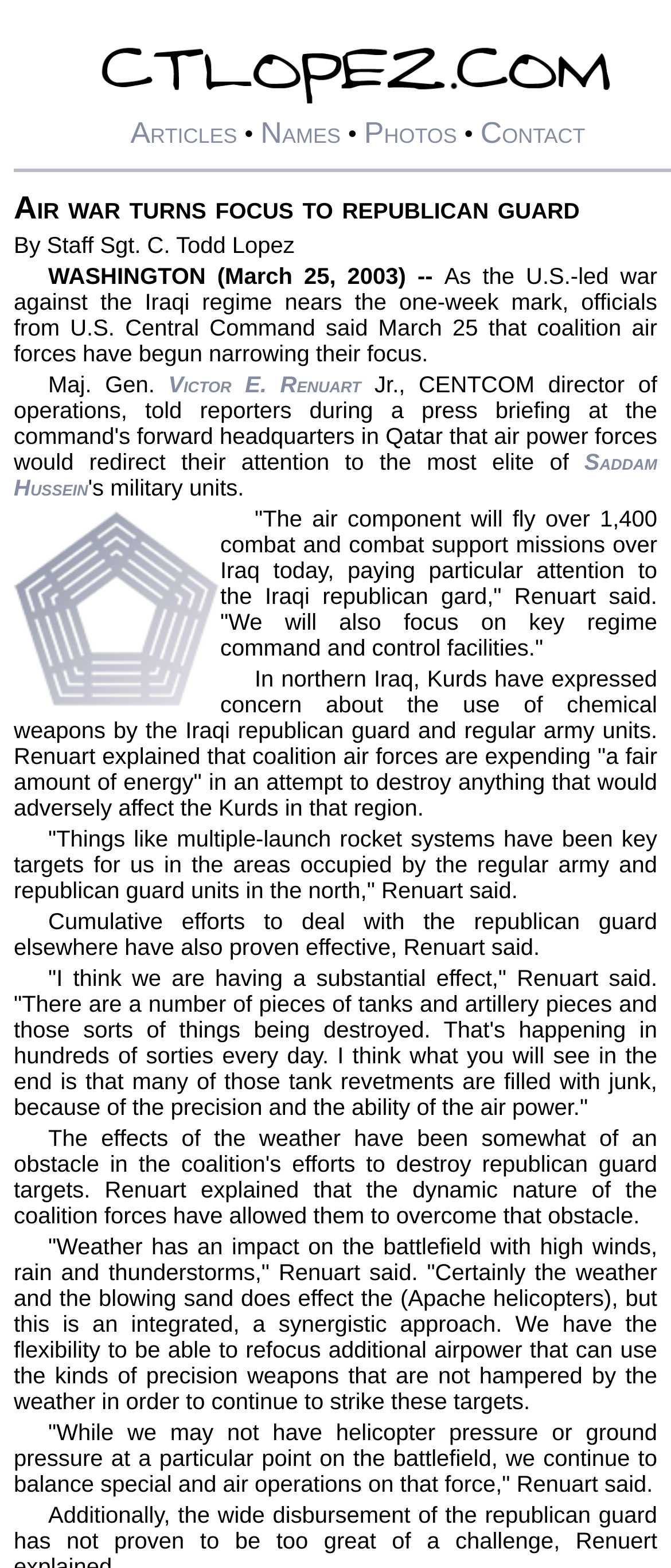Identify and provide the bounding box for the element described by: "Saddam Hussein".

[0.021, 0.286, 0.979, 0.319]